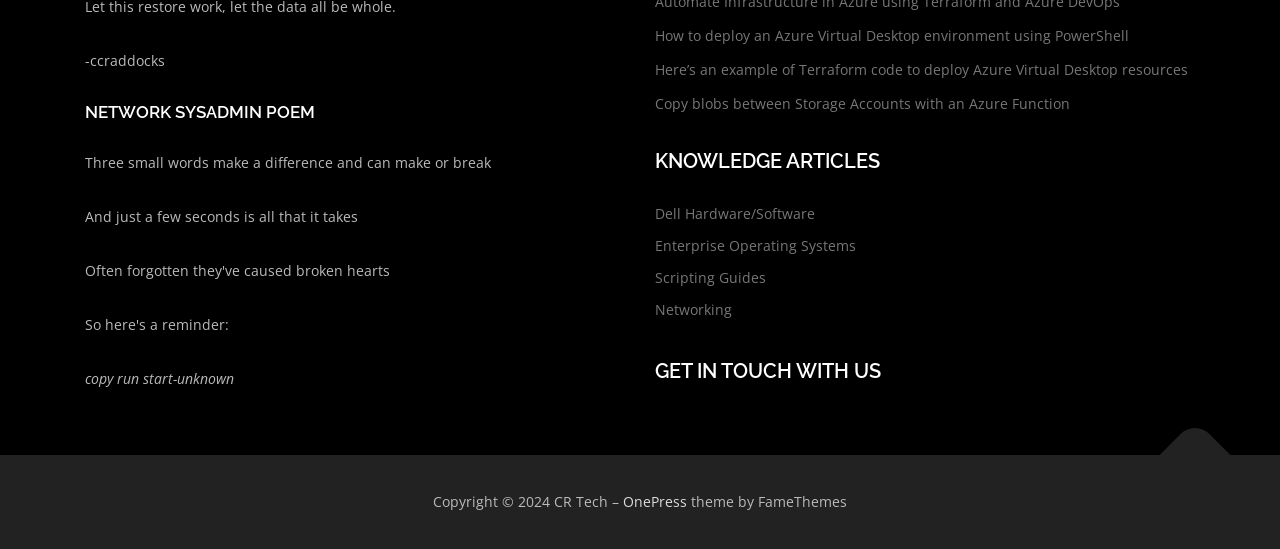Highlight the bounding box coordinates of the region I should click on to meet the following instruction: "Click on the link to deploy an Azure Virtual Desktop environment using PowerShell".

[0.512, 0.047, 0.882, 0.082]